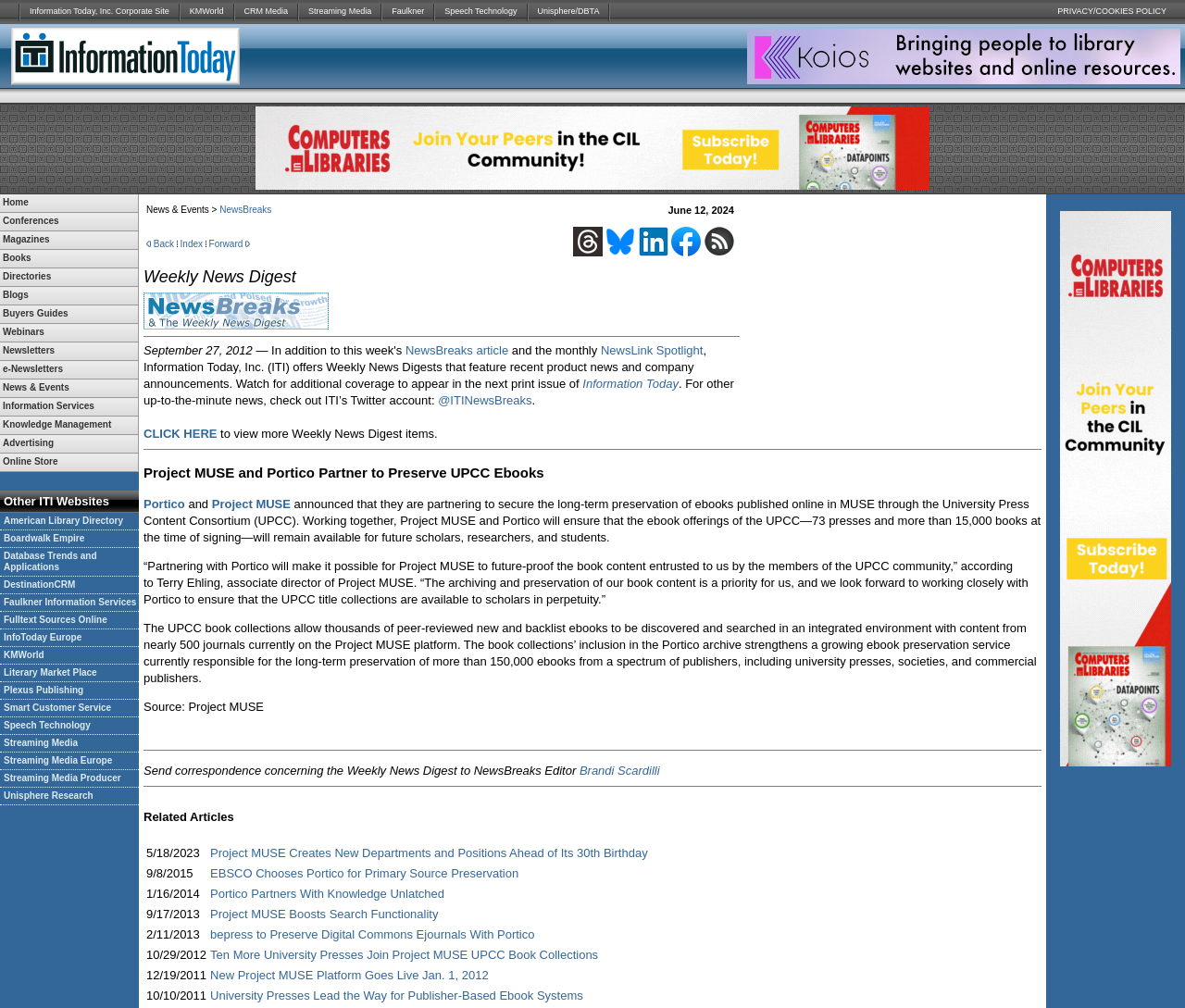How many links are there in the top navigation bar?
Using the image, respond with a single word or phrase.

11